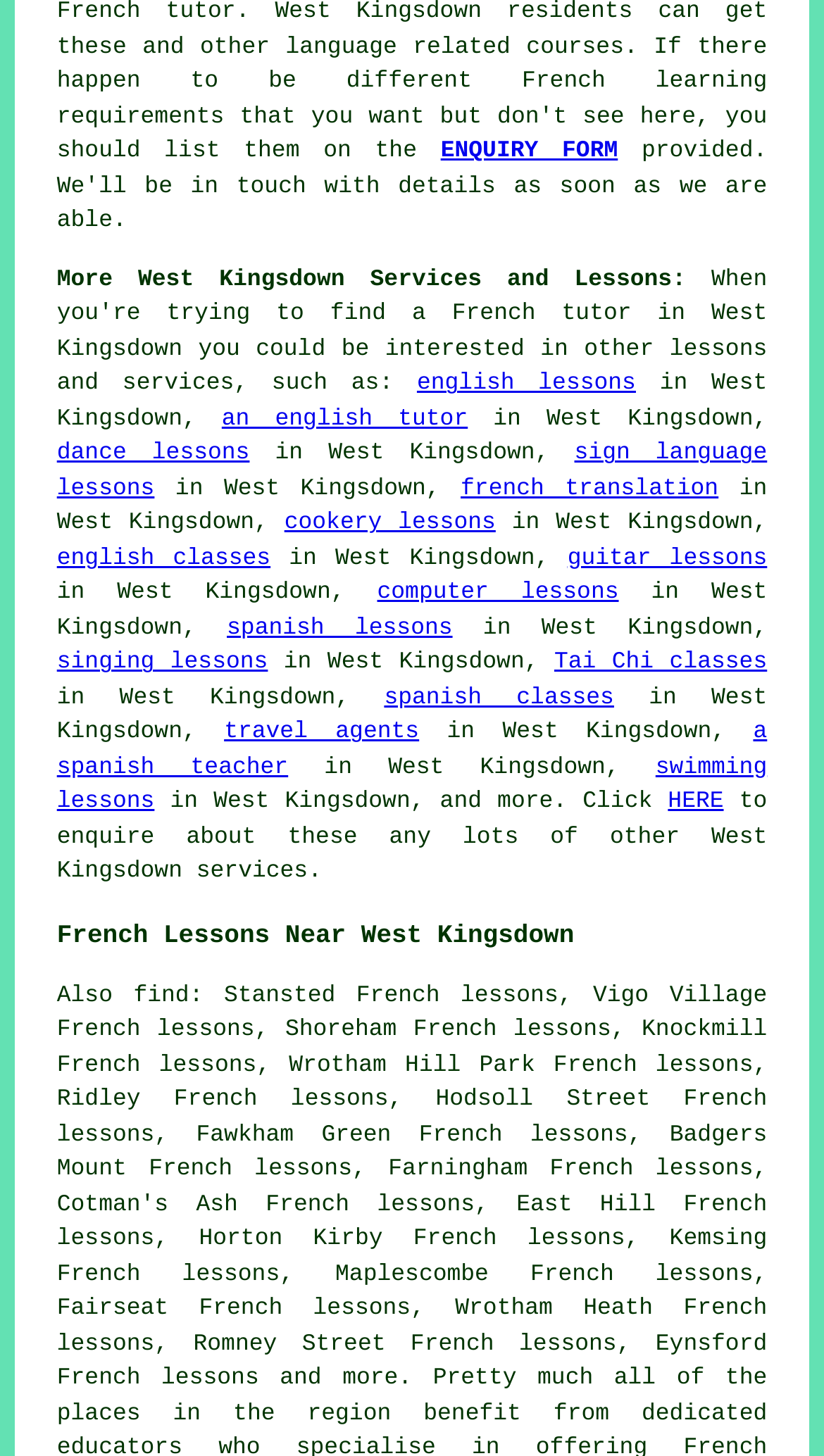Can you pinpoint the bounding box coordinates for the clickable element required for this instruction: "Find a spanish teacher"? The coordinates should be four float numbers between 0 and 1, i.e., [left, top, right, bottom].

[0.069, 0.495, 0.931, 0.537]